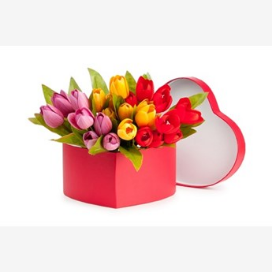Offer a comprehensive description of the image.

This image showcases a beautifully arranged heart-shaped gift box filled with an assortment of vibrant tulips. The bouquet features a mix of colors, including red, yellow, orange, and lavender, creating a cheerful and romantic presentation. The box itself is a bold red, enhancing the visual appeal and making it an ideal gift for special occasions such as Valentine's Day, anniversaries, or birthdays. The open lid adds a playful touch, inviting the viewer to admire the lovely flowers inside. This delightful arrangement exemplifies thoughtfulness and beauty, perfect for expressing affection to a loved one.